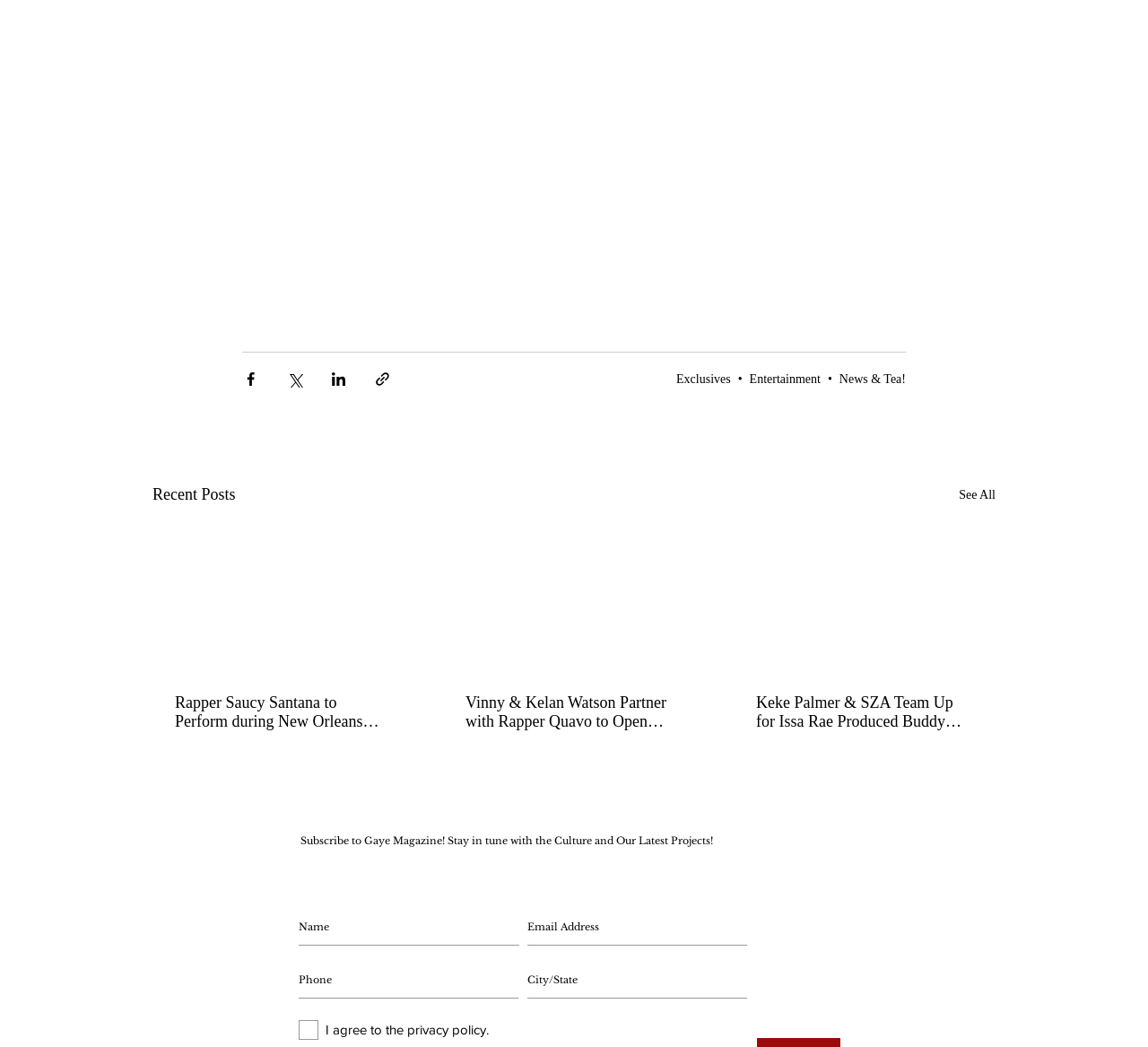Can you show the bounding box coordinates of the region to click on to complete the task described in the instruction: "Visit Instagram"?

[0.438, 0.903, 0.452, 0.919]